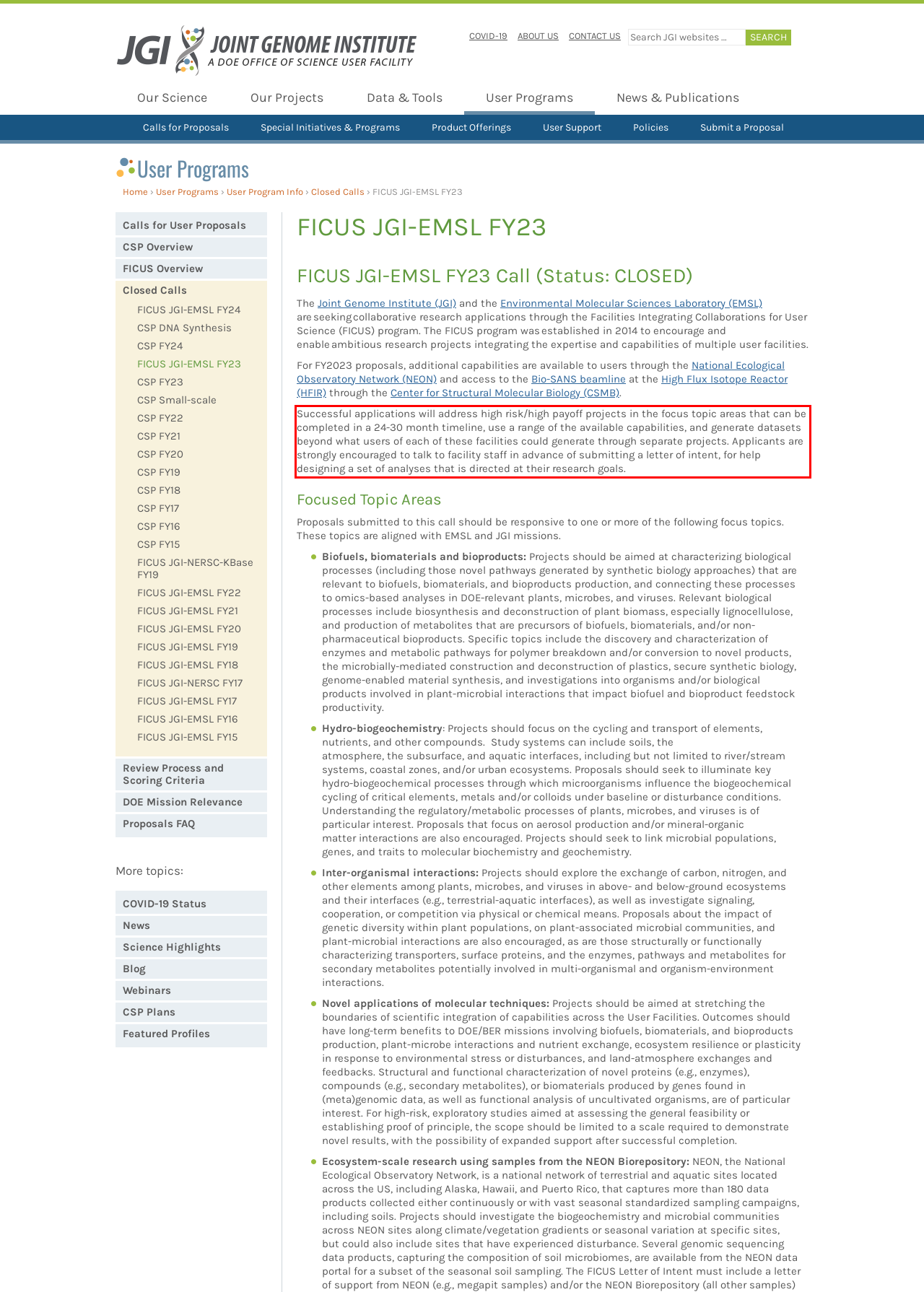Within the screenshot of the webpage, locate the red bounding box and use OCR to identify and provide the text content inside it.

Successful applications will address high risk/high payoff projects in the focus topic areas that can be completed in a 24-30 month timeline, use a range of the available capabilities, and generate datasets beyond what users of each of these facilities could generate through separate projects. Applicants are strongly encouraged to talk to facility staff in advance of submitting a letter of intent, for help designing a set of analyses that is directed at their research goals.